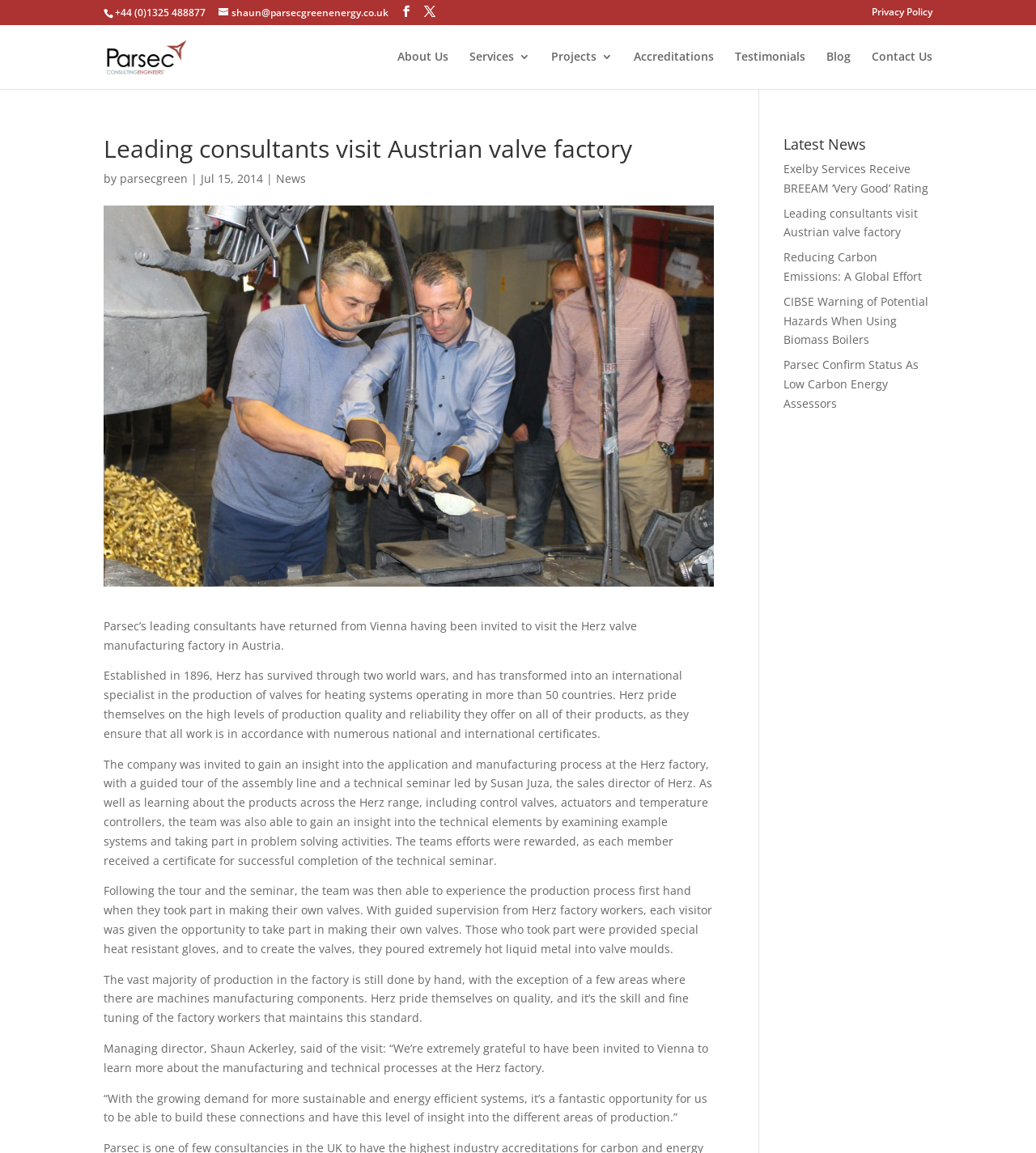Please specify the bounding box coordinates of the region to click in order to perform the following instruction: "Read the latest news".

[0.756, 0.14, 0.896, 0.17]